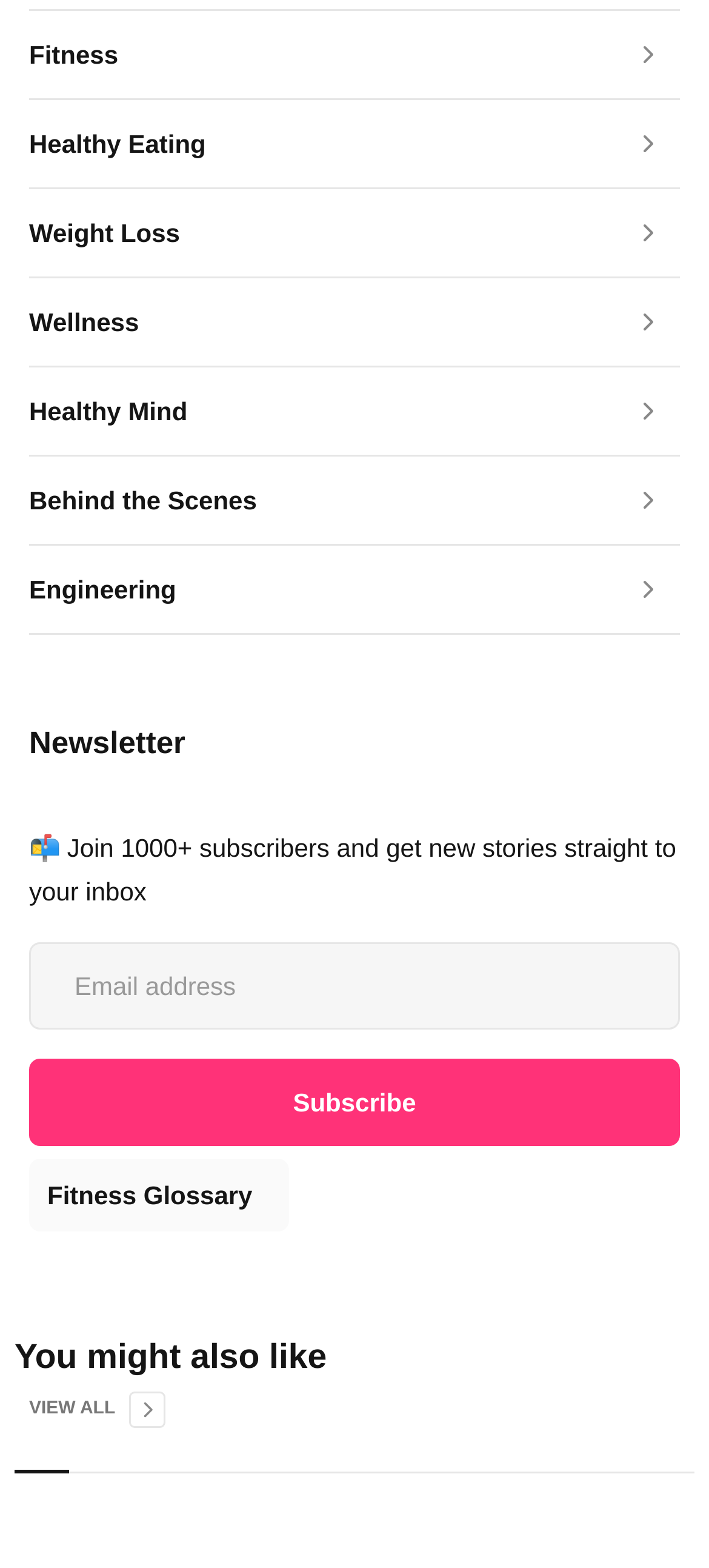Using the given element description, provide the bounding box coordinates (top-left x, top-left y, bottom-right x, bottom-right y) for the corresponding UI element in the screenshot: Fitness Glossary

[0.041, 0.739, 0.407, 0.785]